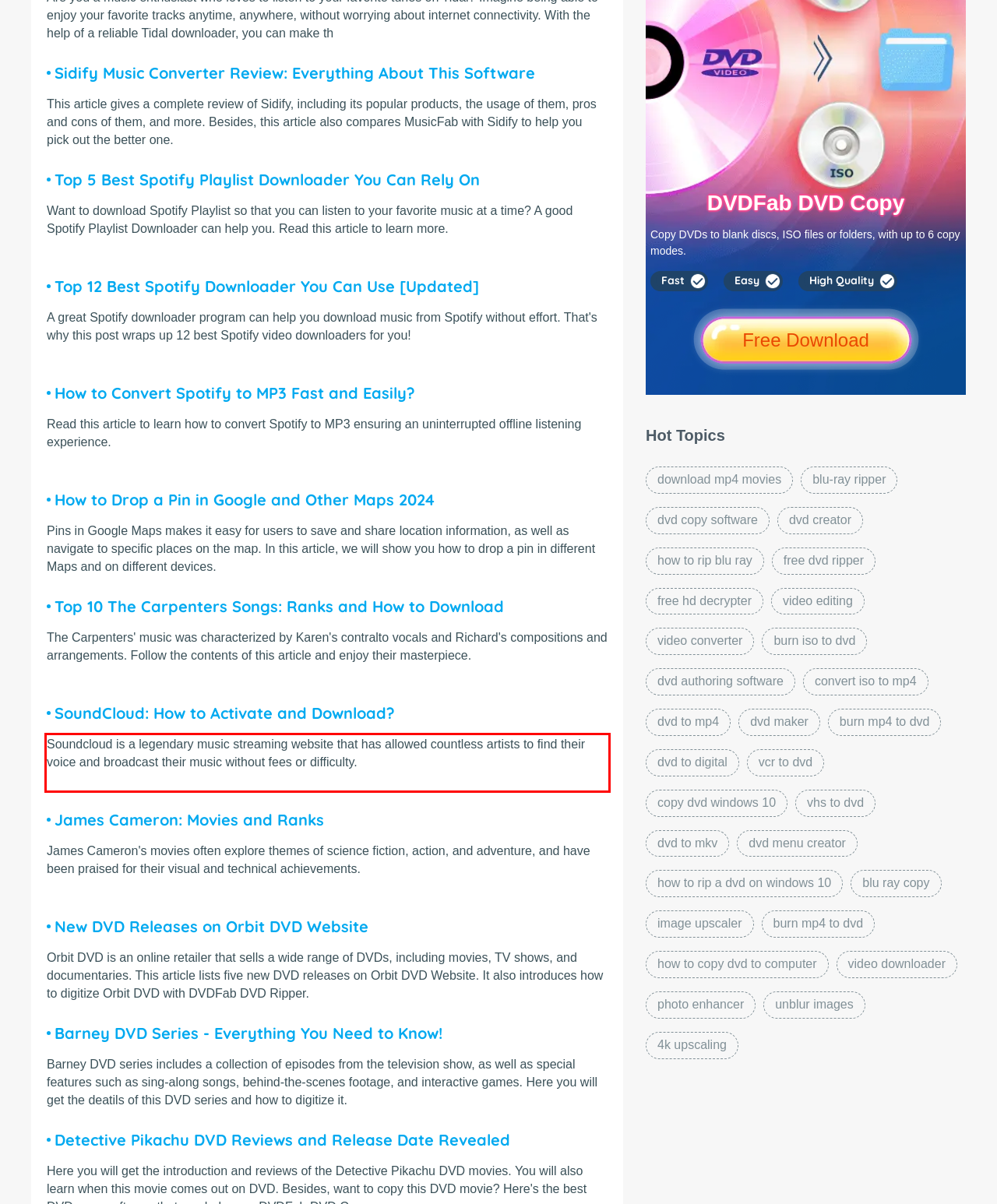Given the screenshot of a webpage, identify the red rectangle bounding box and recognize the text content inside it, generating the extracted text.

Soundcloud is a legendary music streaming website that has allowed countless artists to find their voice and broadcast their music without fees or difficulty.